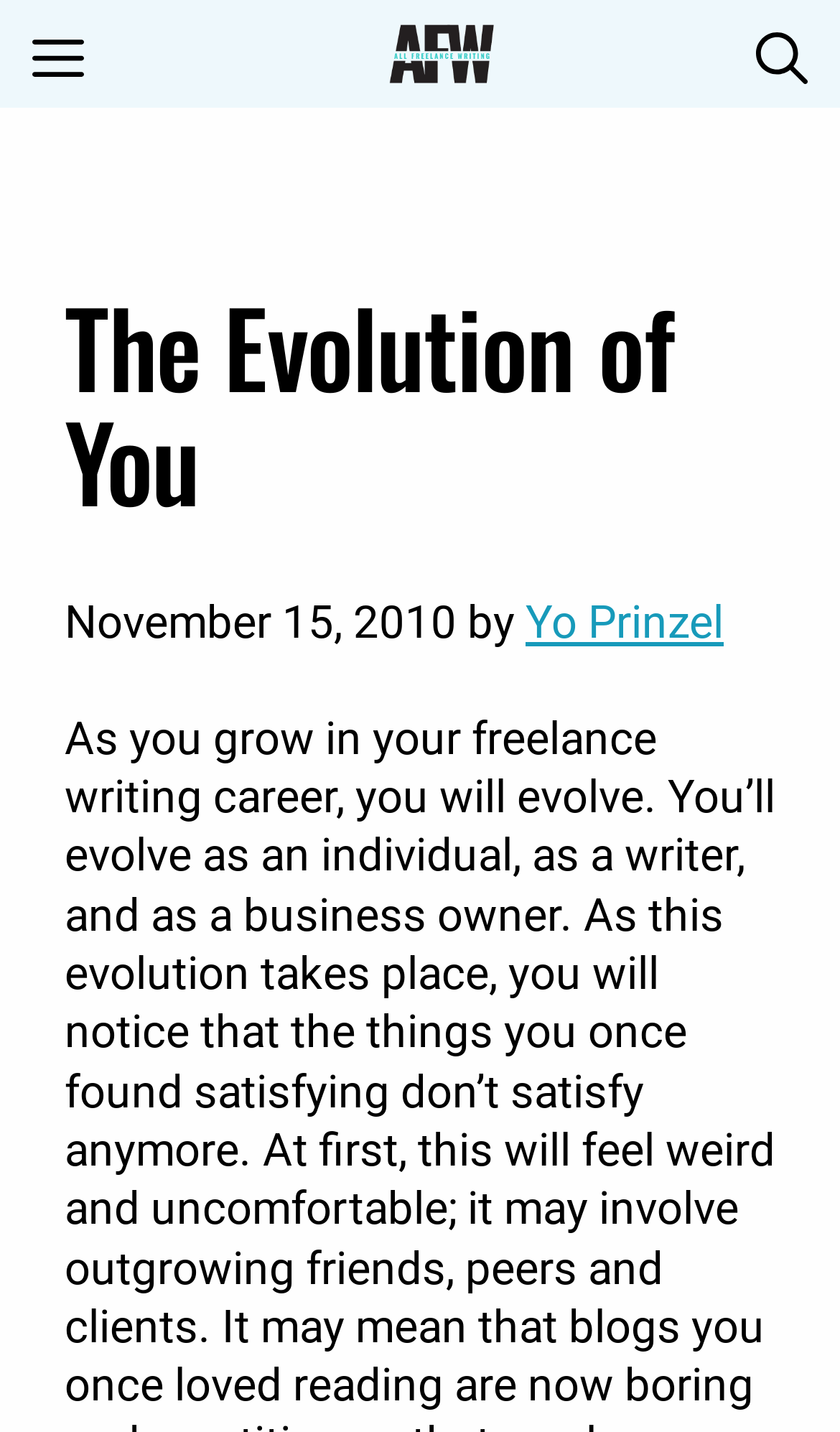Who is the author of the article?
Look at the screenshot and give a one-word or phrase answer.

Yo Prinzel